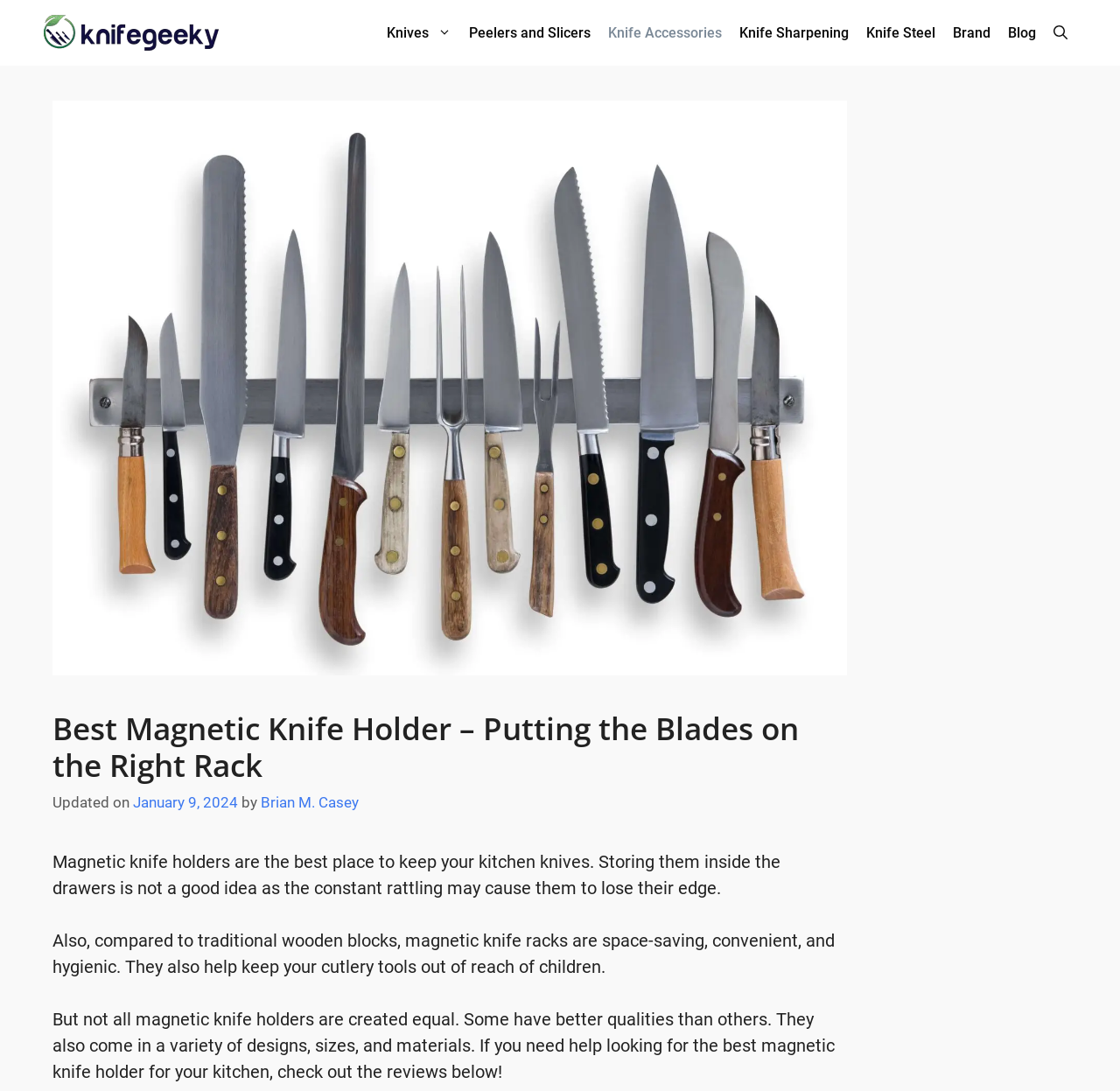Please provide the bounding box coordinates for the element that needs to be clicked to perform the instruction: "Contact Aabaha through email". The coordinates must consist of four float numbers between 0 and 1, formatted as [left, top, right, bottom].

None